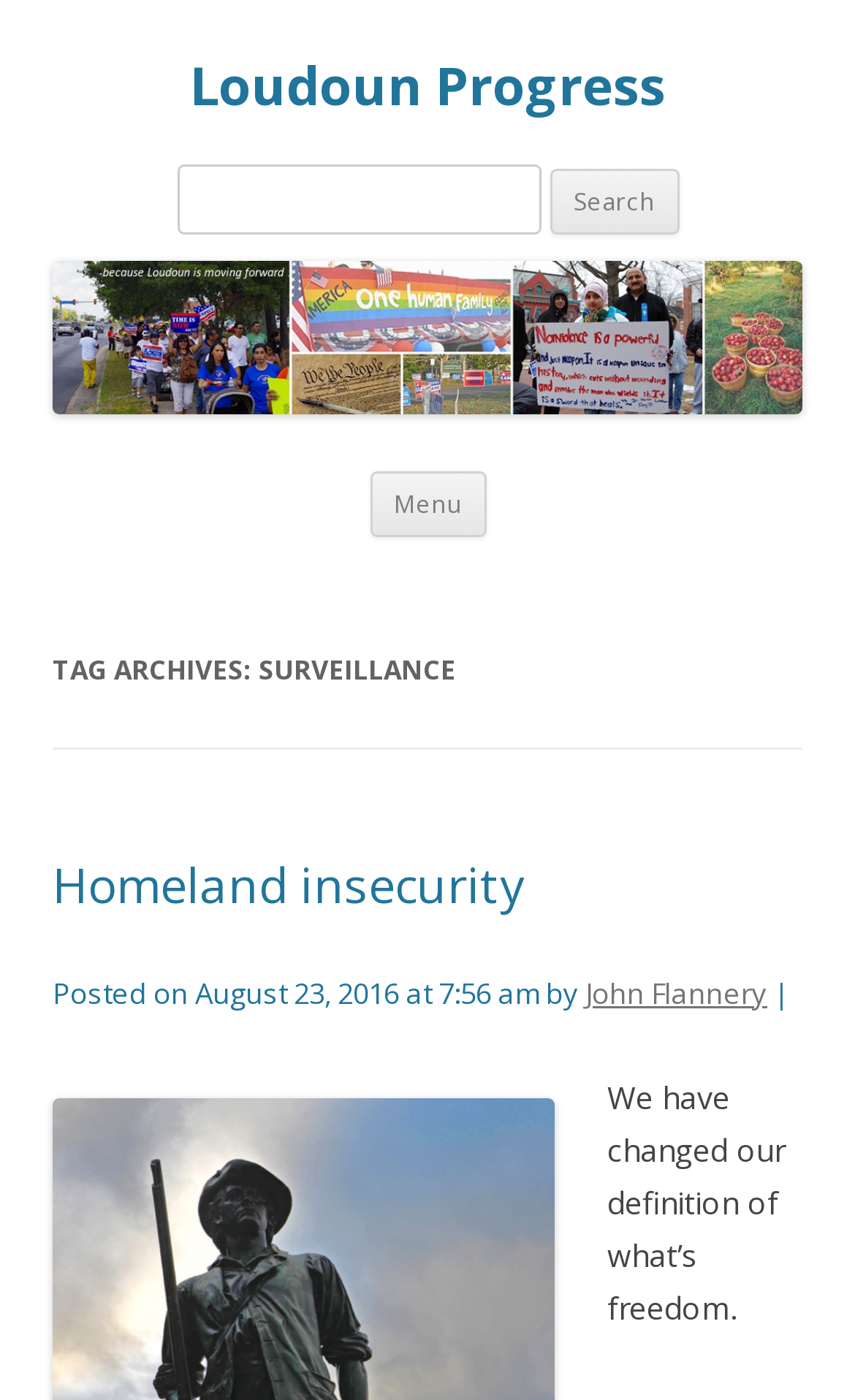Who wrote the first article?
Using the screenshot, give a one-word or short phrase answer.

John Flannery